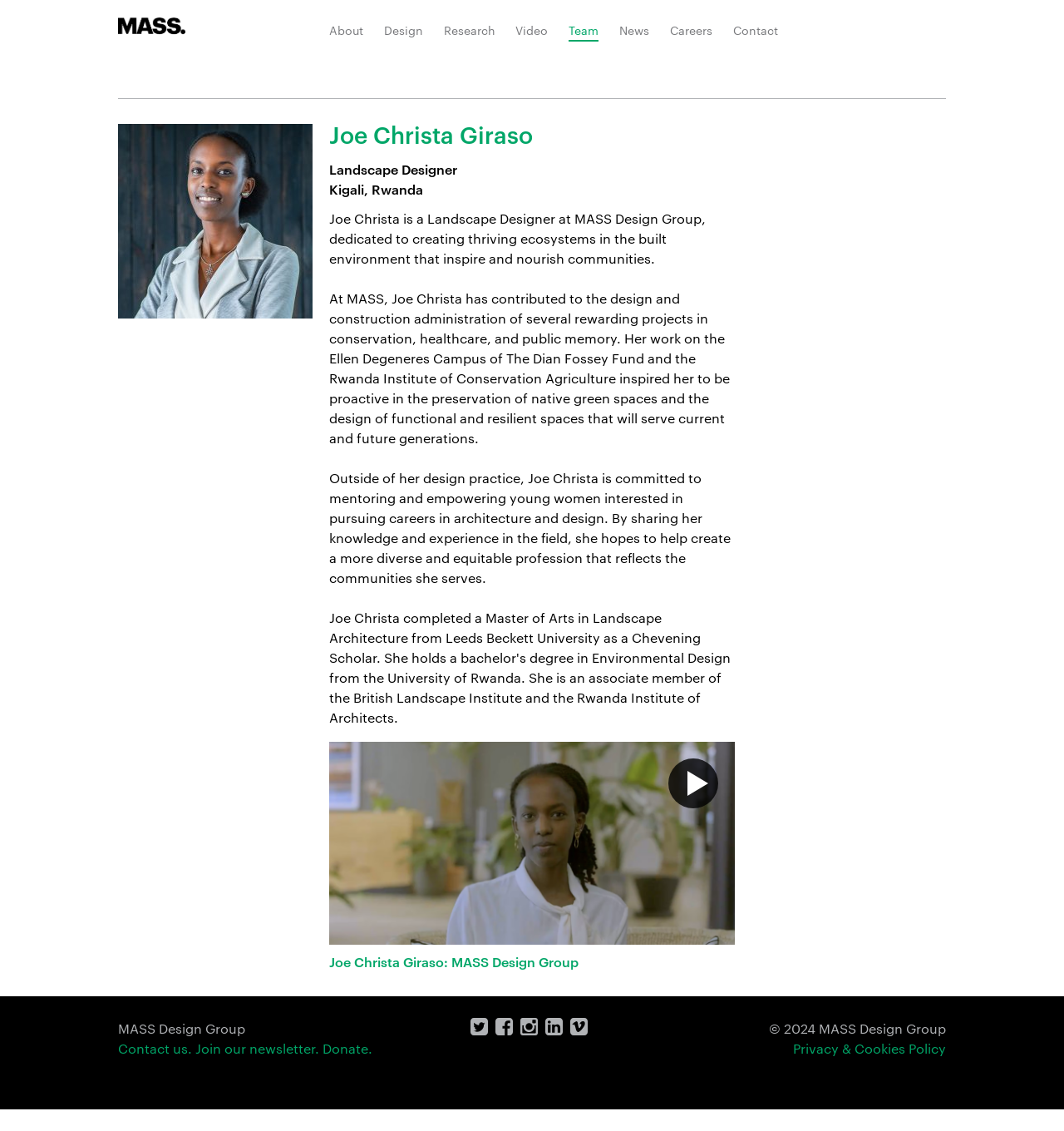Specify the bounding box coordinates of the area to click in order to execute this command: 'Click on the MASS home link'. The coordinates should consist of four float numbers ranging from 0 to 1, and should be formatted as [left, top, right, bottom].

[0.111, 0.0, 0.174, 0.036]